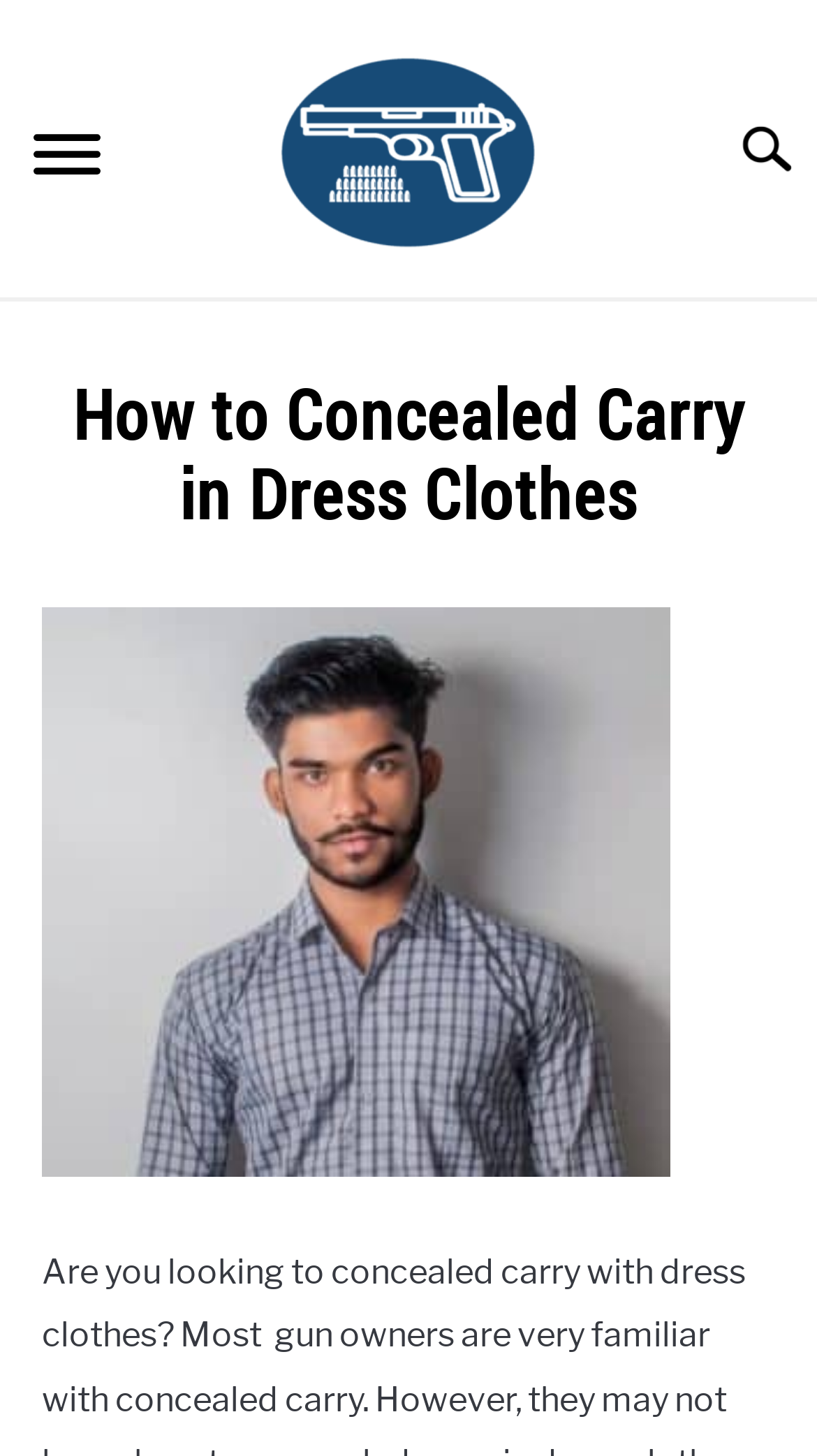Find the primary header on the webpage and provide its text.

How to Concealed Carry in Dress Clothes